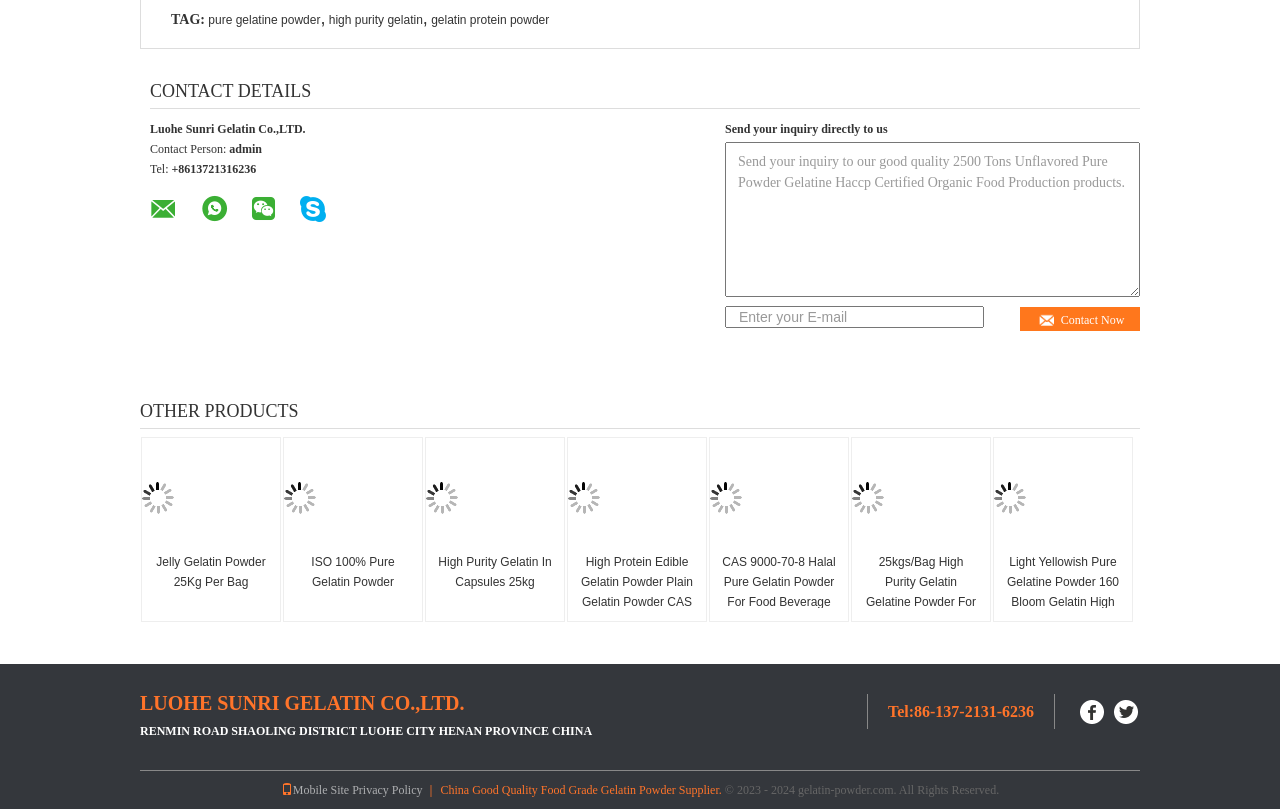How many products are listed under 'OTHER PRODUCTS'?
Please give a detailed answer to the question using the information shown in the image.

Under the 'OTHER PRODUCTS' section, there are 7 products listed, each with a heading, link, and image.